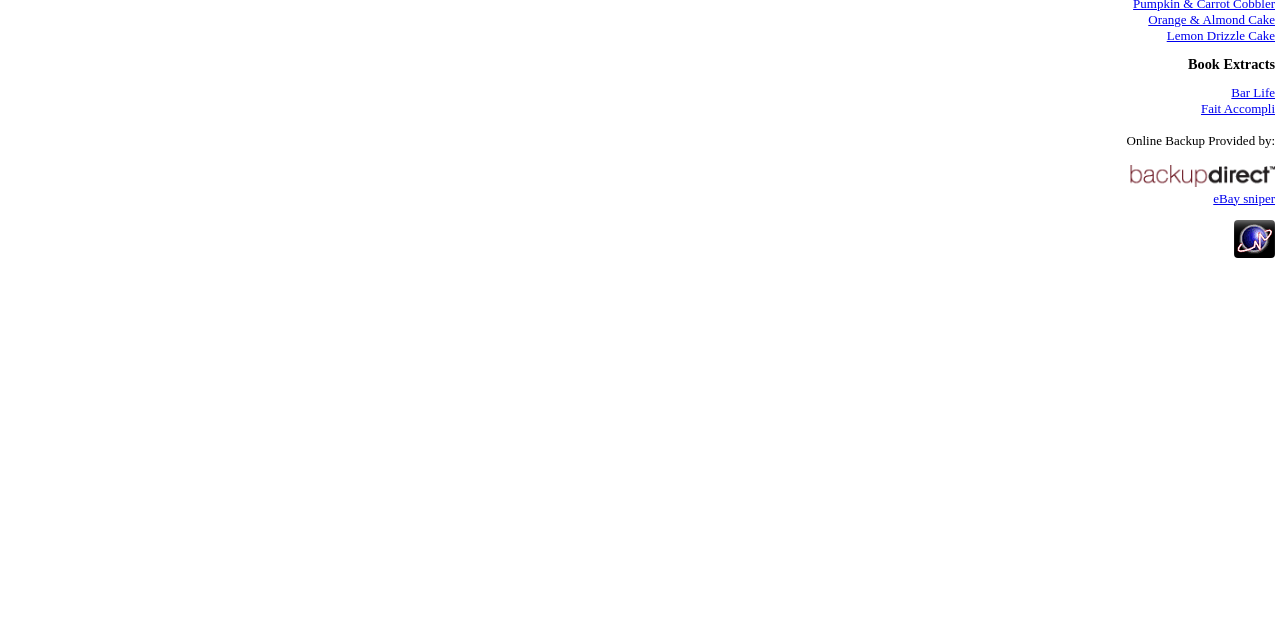Locate the UI element that matches the description parent_node: Online Backup Provided by: in the webpage screenshot. Return the bounding box coordinates in the format (top-left x, top-left y, bottom-right x, bottom-right y), with values ranging from 0 to 1.

[0.88, 0.273, 0.996, 0.296]